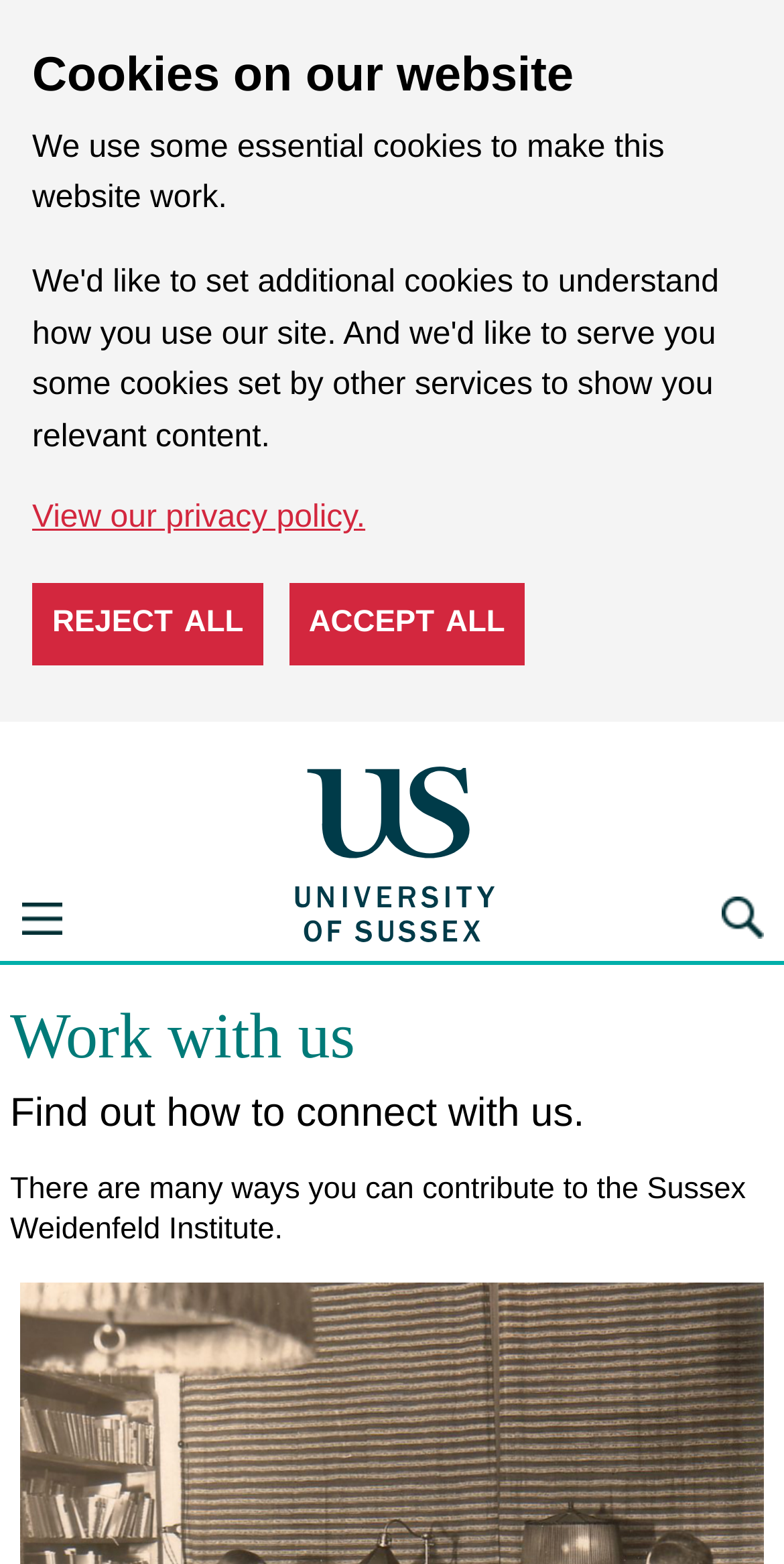Determine the webpage's heading and output its text content.

Work with us